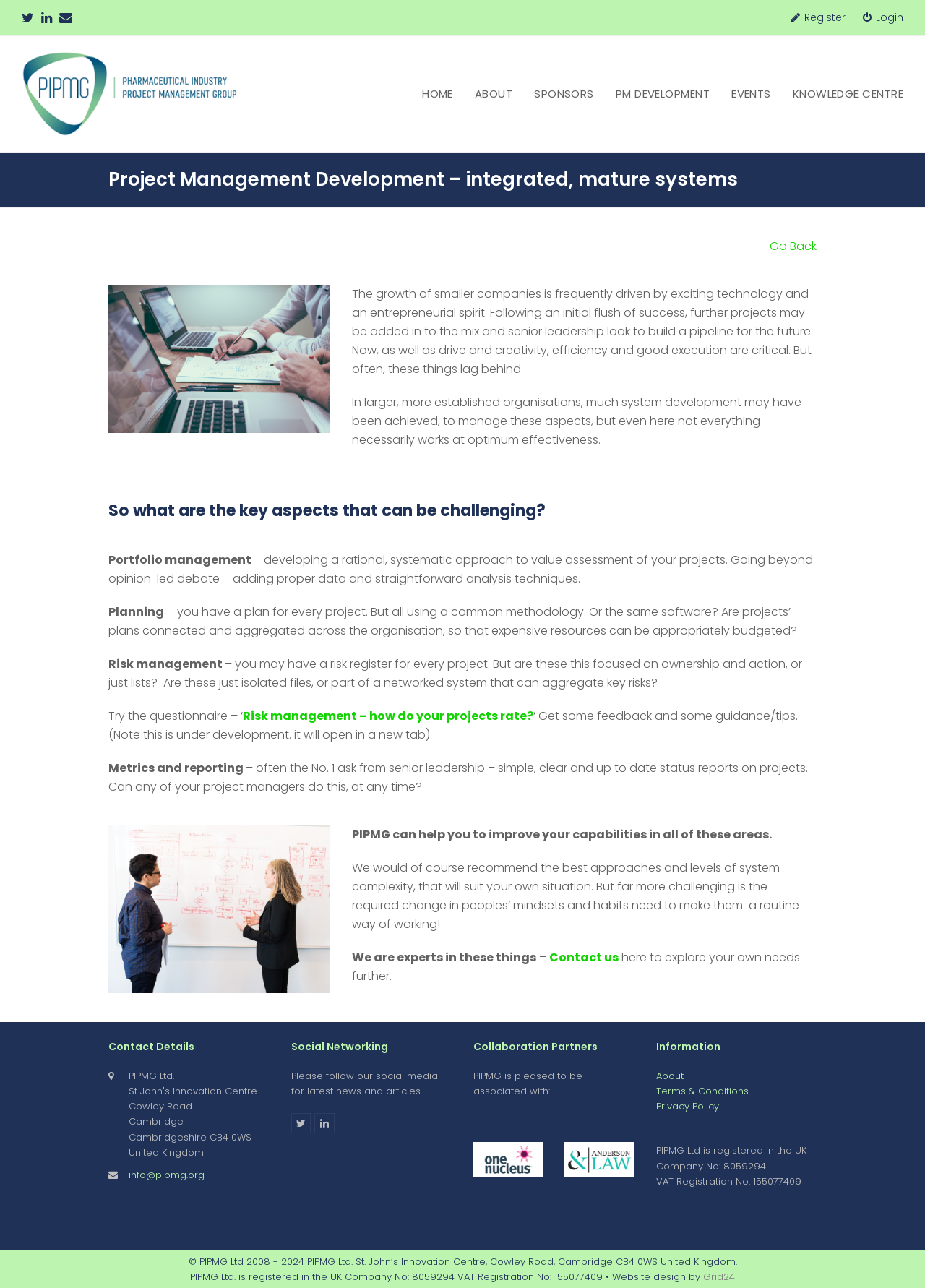Please locate the bounding box coordinates of the element that needs to be clicked to achieve the following instruction: "Click on the 'Risk management – how do your projects rate?' link". The coordinates should be four float numbers between 0 and 1, i.e., [left, top, right, bottom].

[0.262, 0.55, 0.577, 0.563]